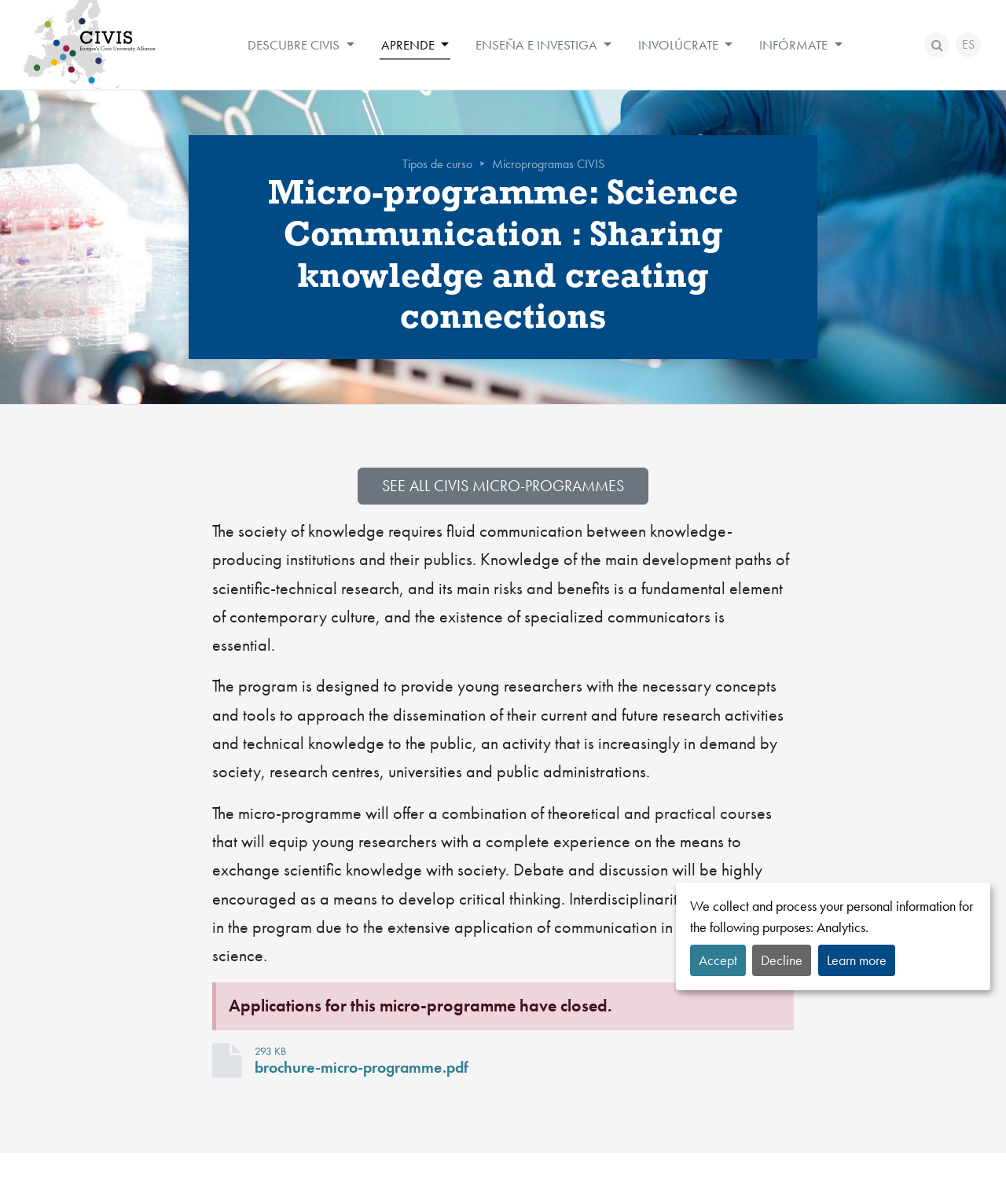Identify the bounding box for the UI element that is described as follows: "Tipos de curso".

[0.4, 0.129, 0.469, 0.143]